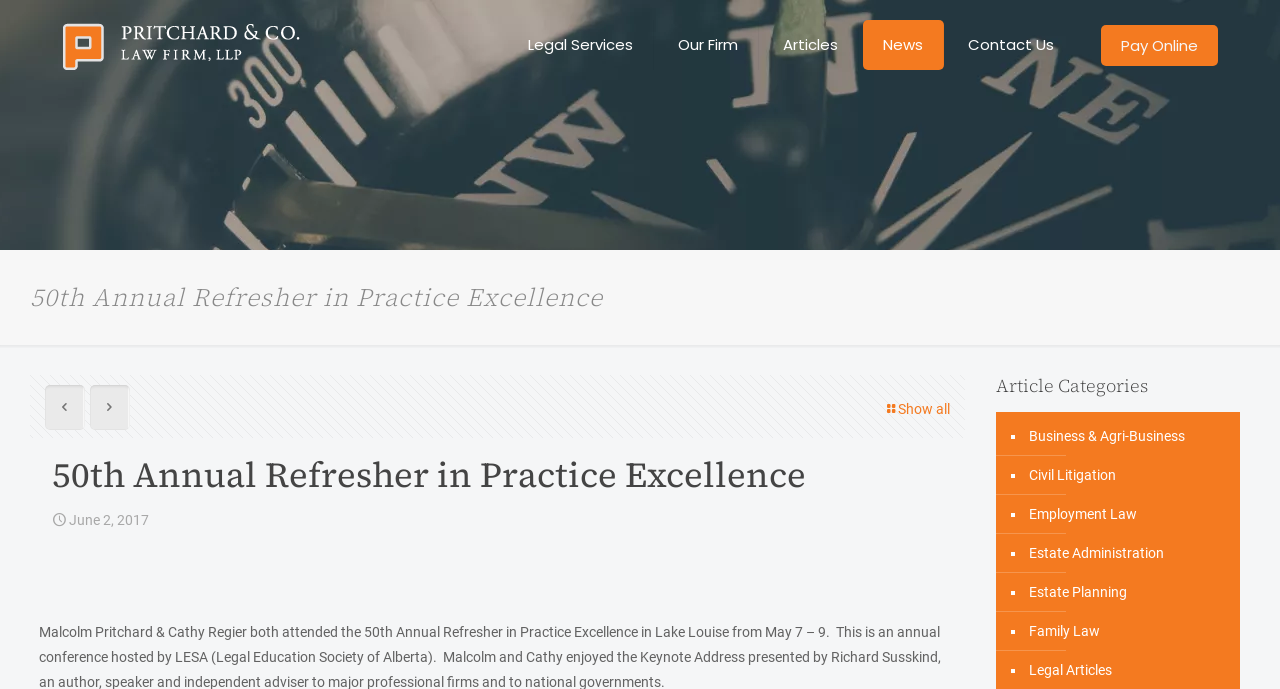Point out the bounding box coordinates of the section to click in order to follow this instruction: "Go to the previous post".

[0.035, 0.559, 0.066, 0.624]